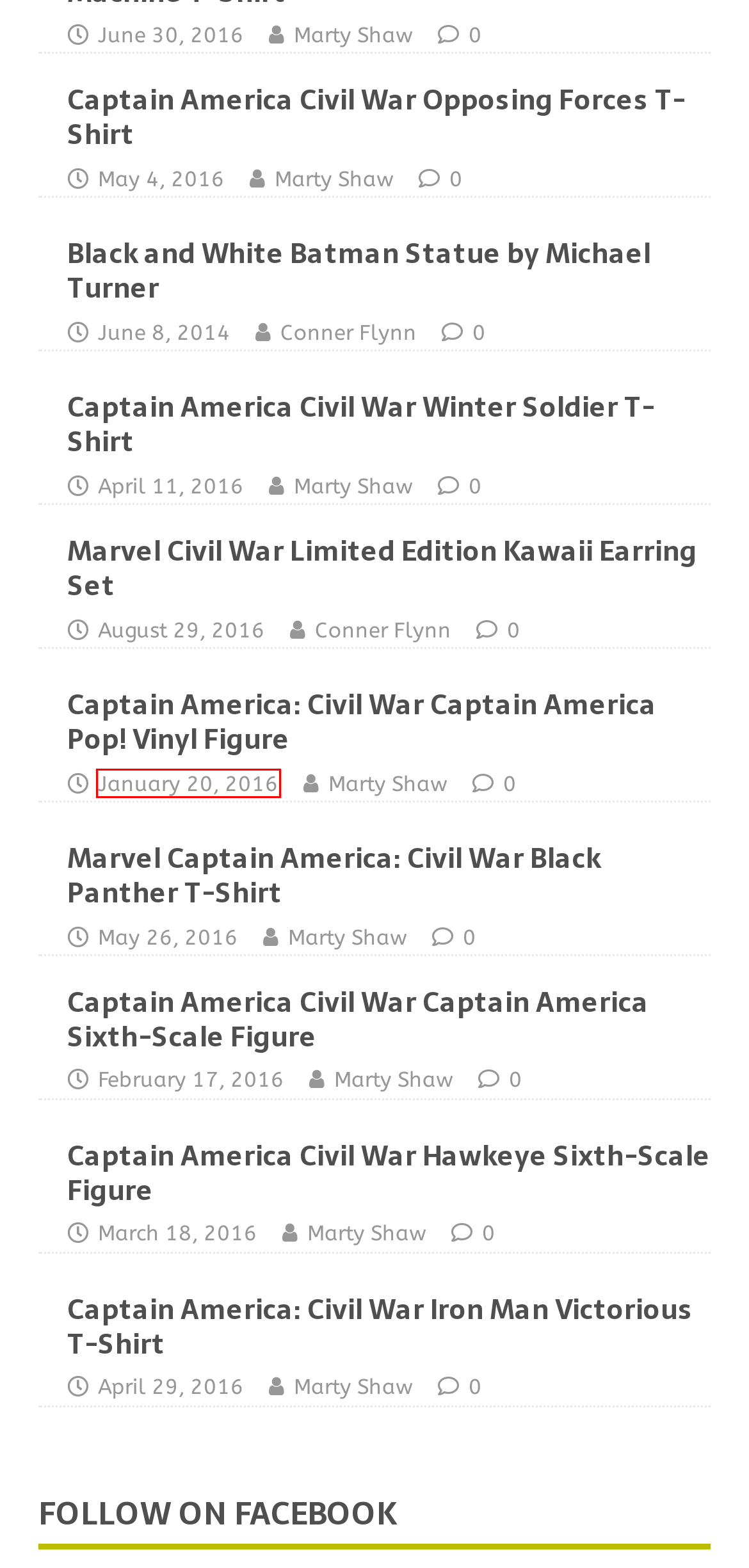Examine the screenshot of a webpage with a red bounding box around a UI element. Your task is to identify the webpage description that best corresponds to the new webpage after clicking the specified element. The given options are:
A. GeekAlerts - Geeky Toys, Gadgets & Shirts + Online Coupons & Promo Codes
B. Captain America: Civil War ‘Swinging Through War’ T-Shirt
C. Captain America: Civil War Iron Man Victorious T-Shirt
D. Captain America Civil War Captain America Sixth-Scale Figure
E. Month: January 2016 | GeekAlerts
F. Black and White Batman Statue by Michael Turner
G. Captain America Civil War Hawkeye Sixth-Scale Figure
H. Captain America Civil War Opposing Forces T-Shirt

E